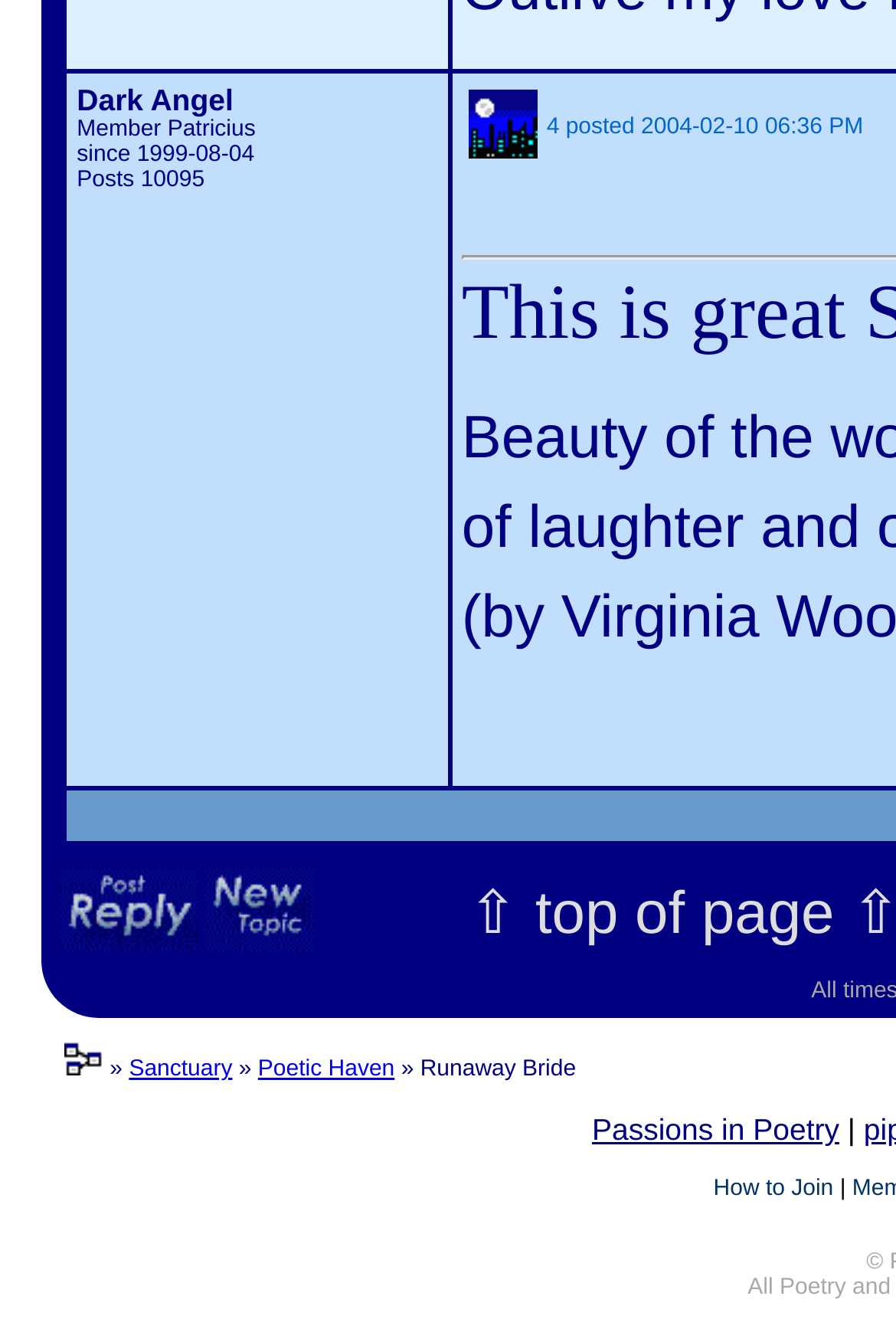Determine the bounding box for the described UI element: "How to Join".

[0.796, 0.892, 0.93, 0.911]